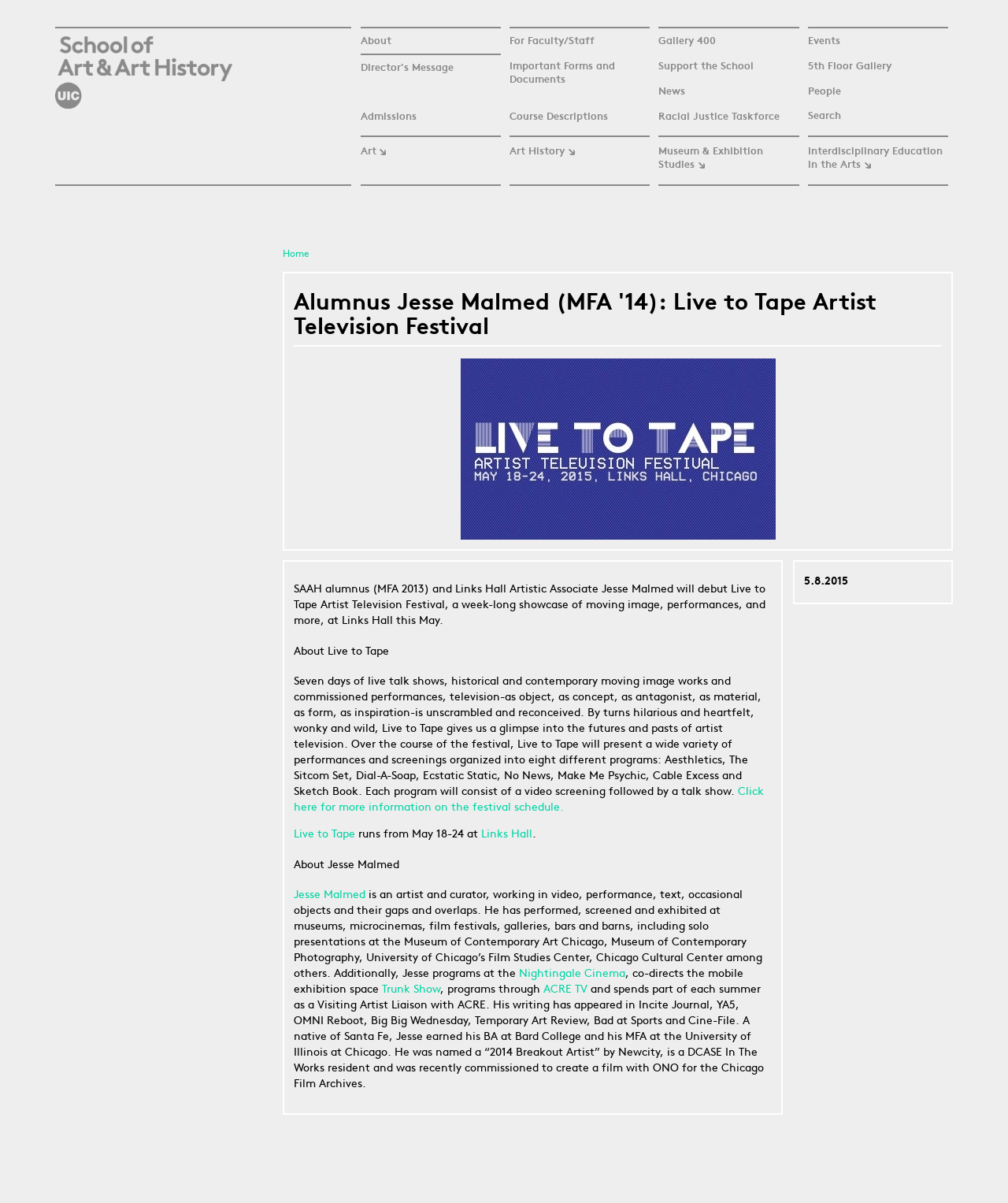Show the bounding box coordinates of the element that should be clicked to complete the task: "Click on the 'About' link".

[0.357, 0.027, 0.497, 0.045]